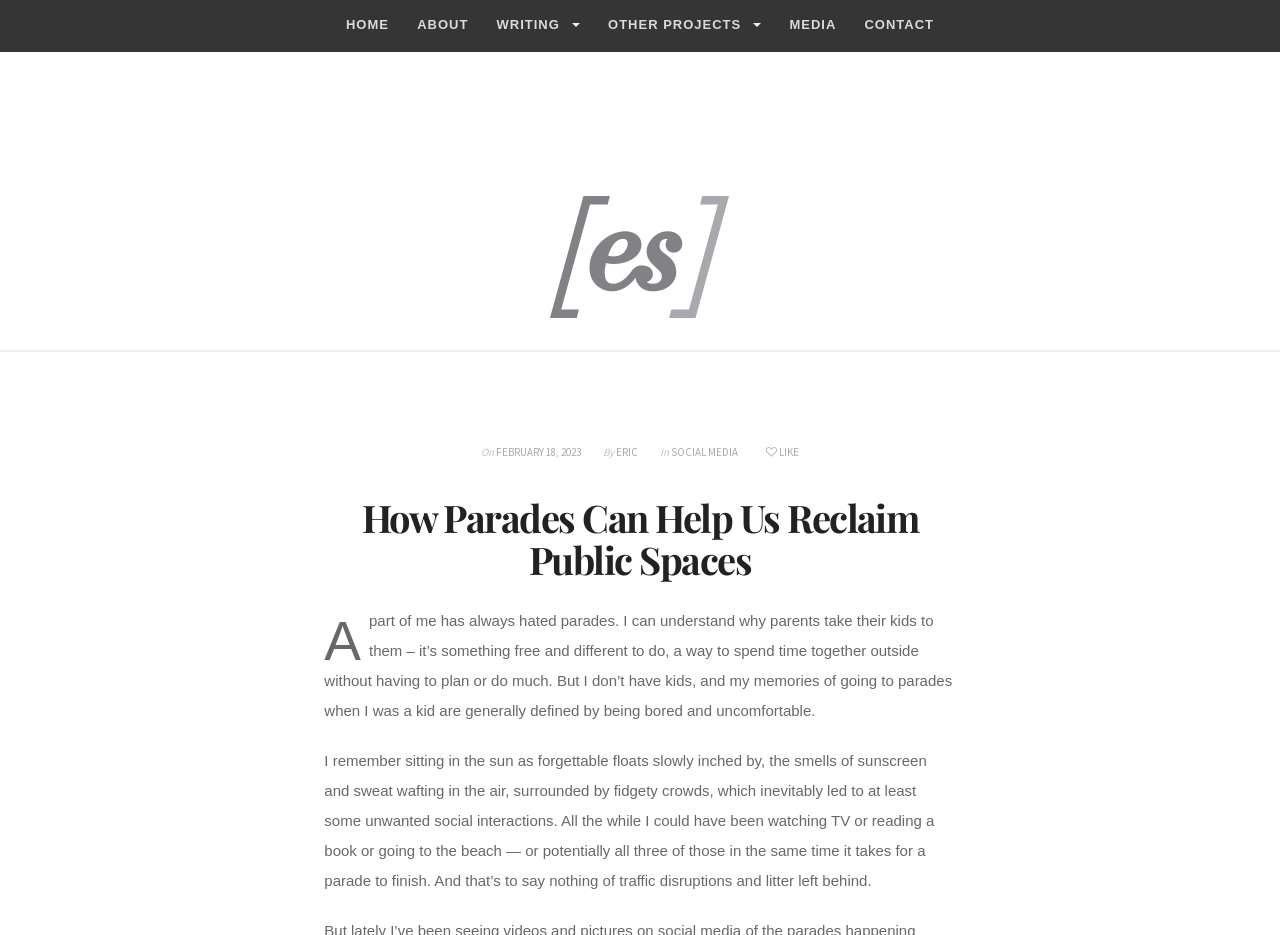Specify the bounding box coordinates of the area to click in order to execute this command: 'read Eric M. Stinton's writing'. The coordinates should consist of four float numbers ranging from 0 to 1, and should be formatted as [left, top, right, bottom].

[0.388, 0.0, 0.453, 0.055]